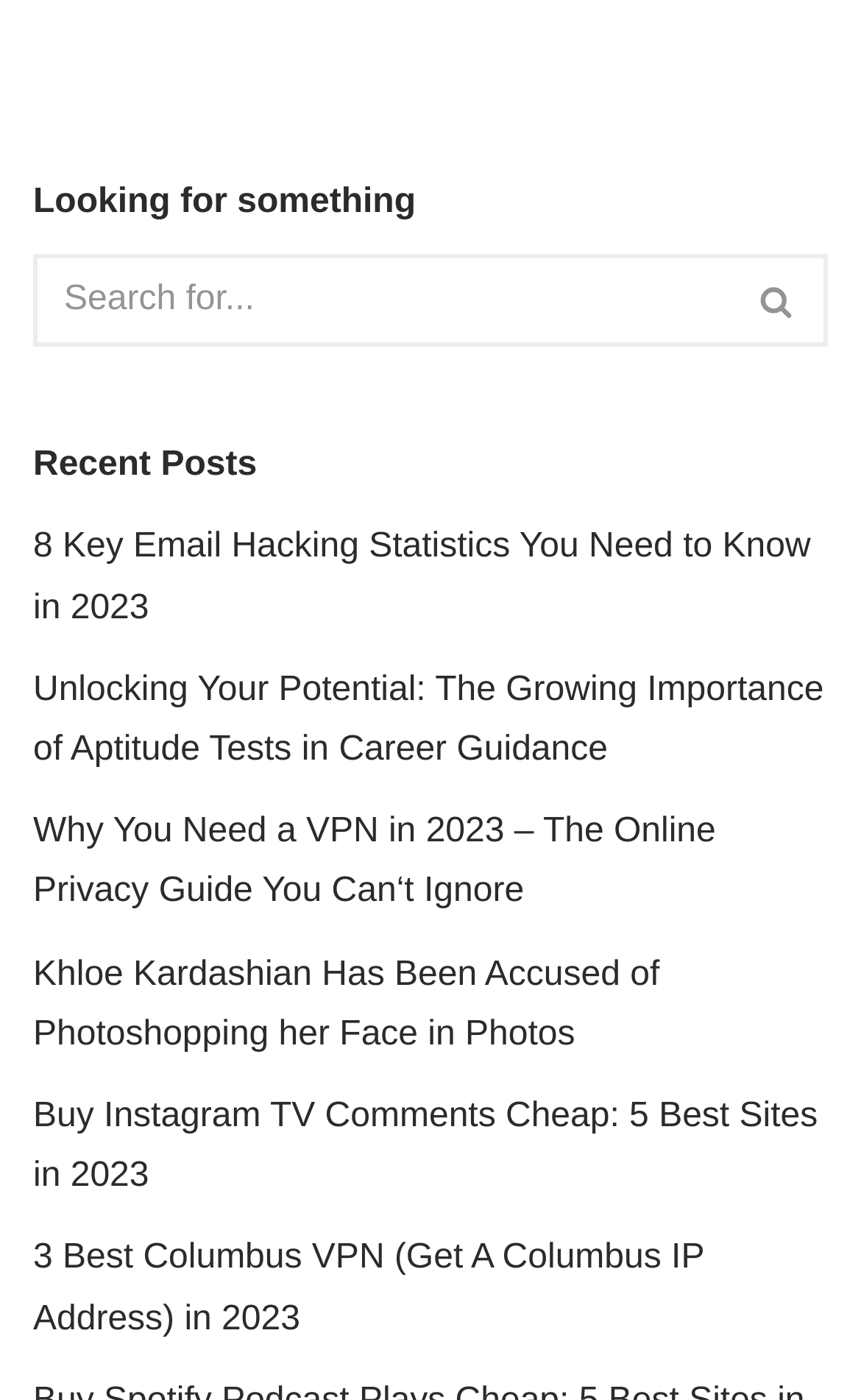Please give the bounding box coordinates of the area that should be clicked to fulfill the following instruction: "read the recent post about email hacking". The coordinates should be in the format of four float numbers from 0 to 1, i.e., [left, top, right, bottom].

[0.038, 0.378, 0.942, 0.447]